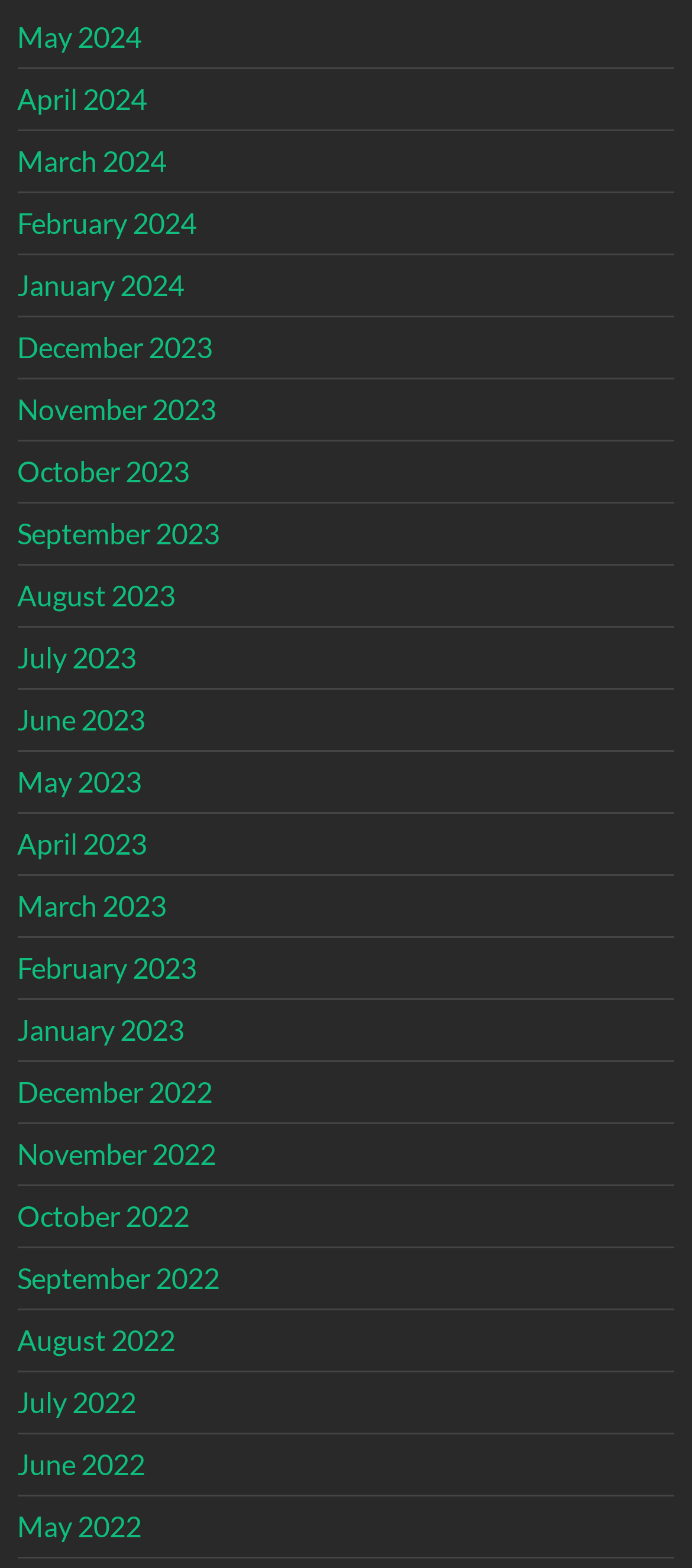Provide the bounding box coordinates for the area that should be clicked to complete the instruction: "Go to January 2023".

[0.025, 0.646, 0.266, 0.668]